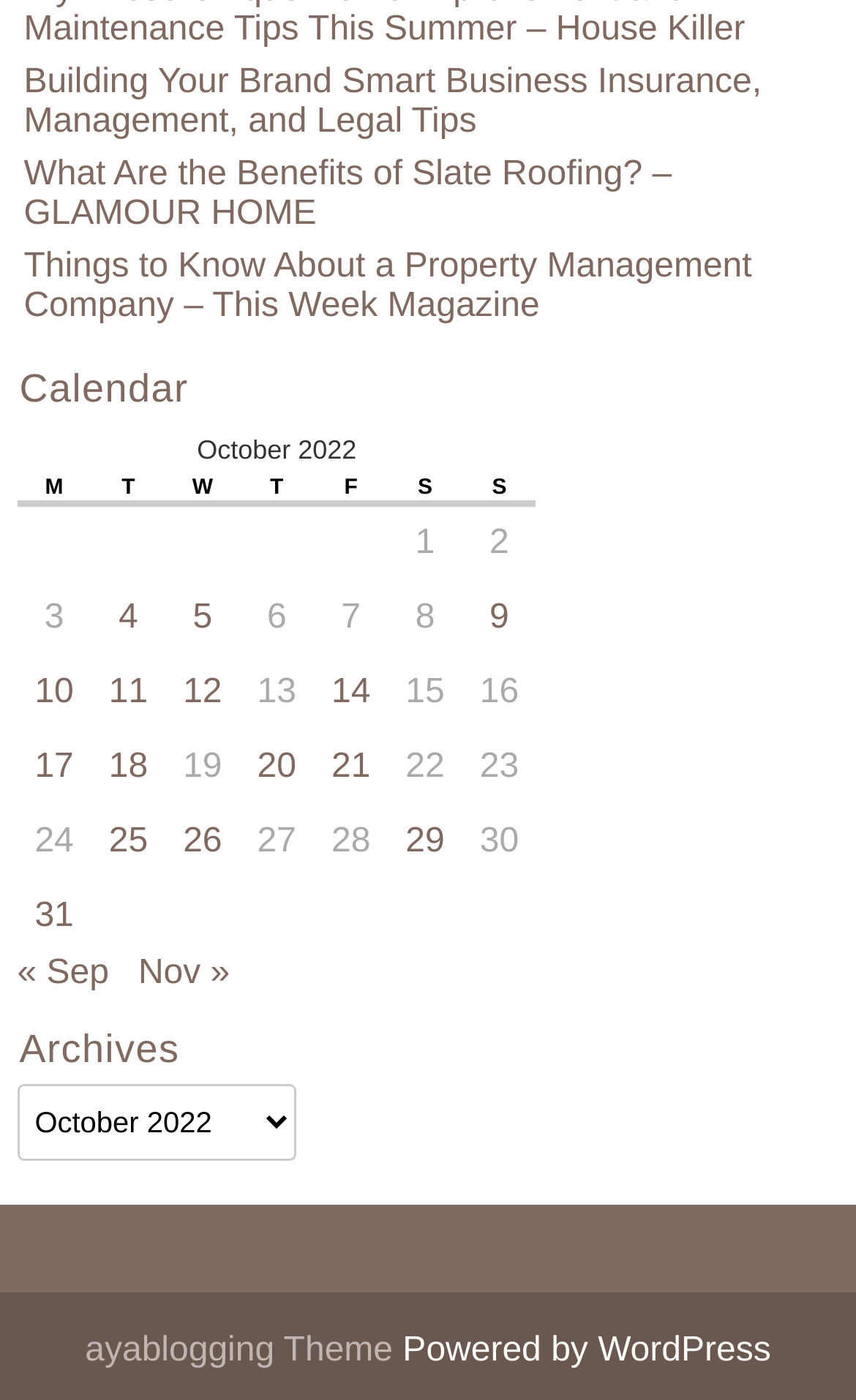What is the platform powering the website?
Using the visual information from the image, give a one-word or short-phrase answer.

WordPress